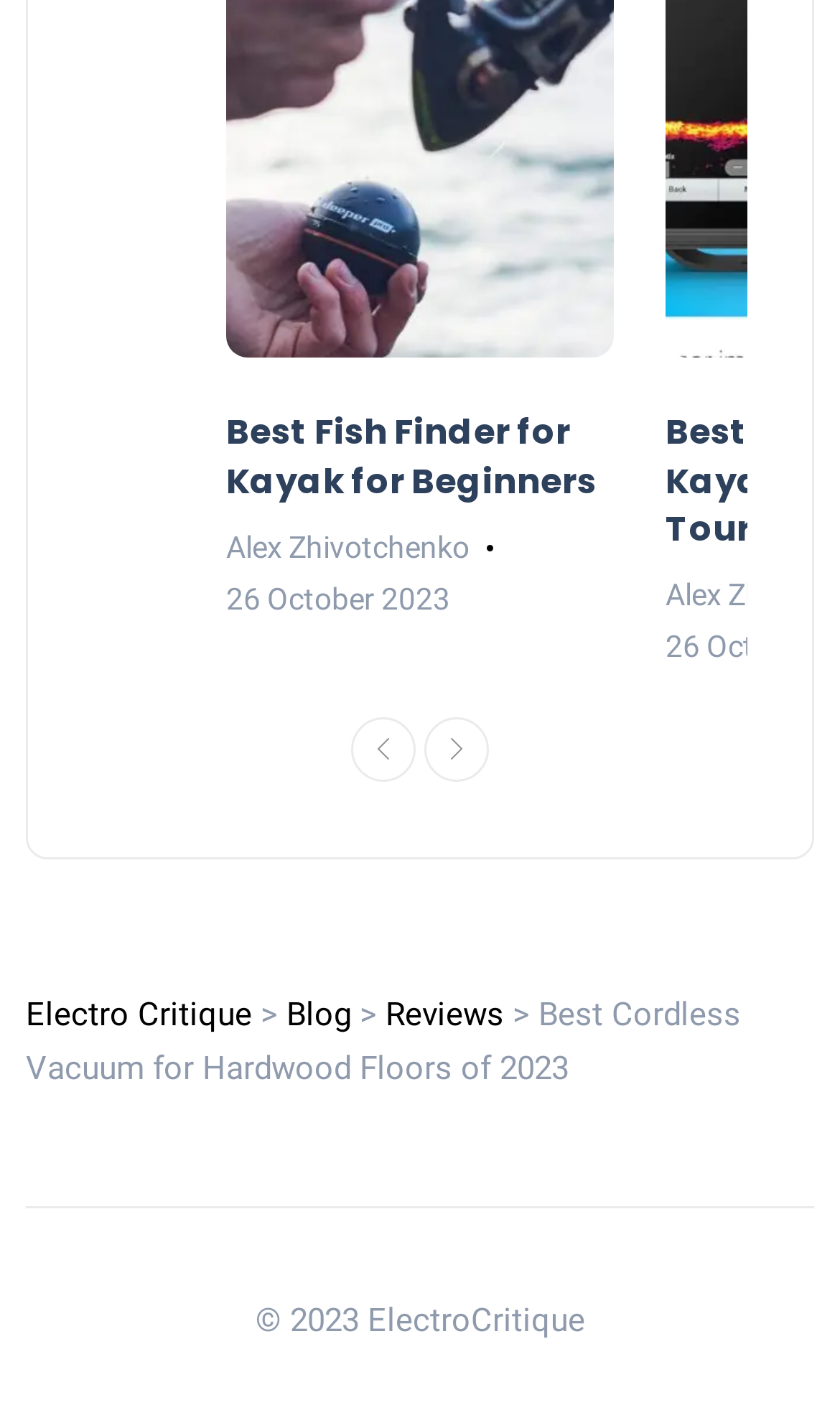What is the copyright year of the website?
Using the visual information, reply with a single word or short phrase.

2023